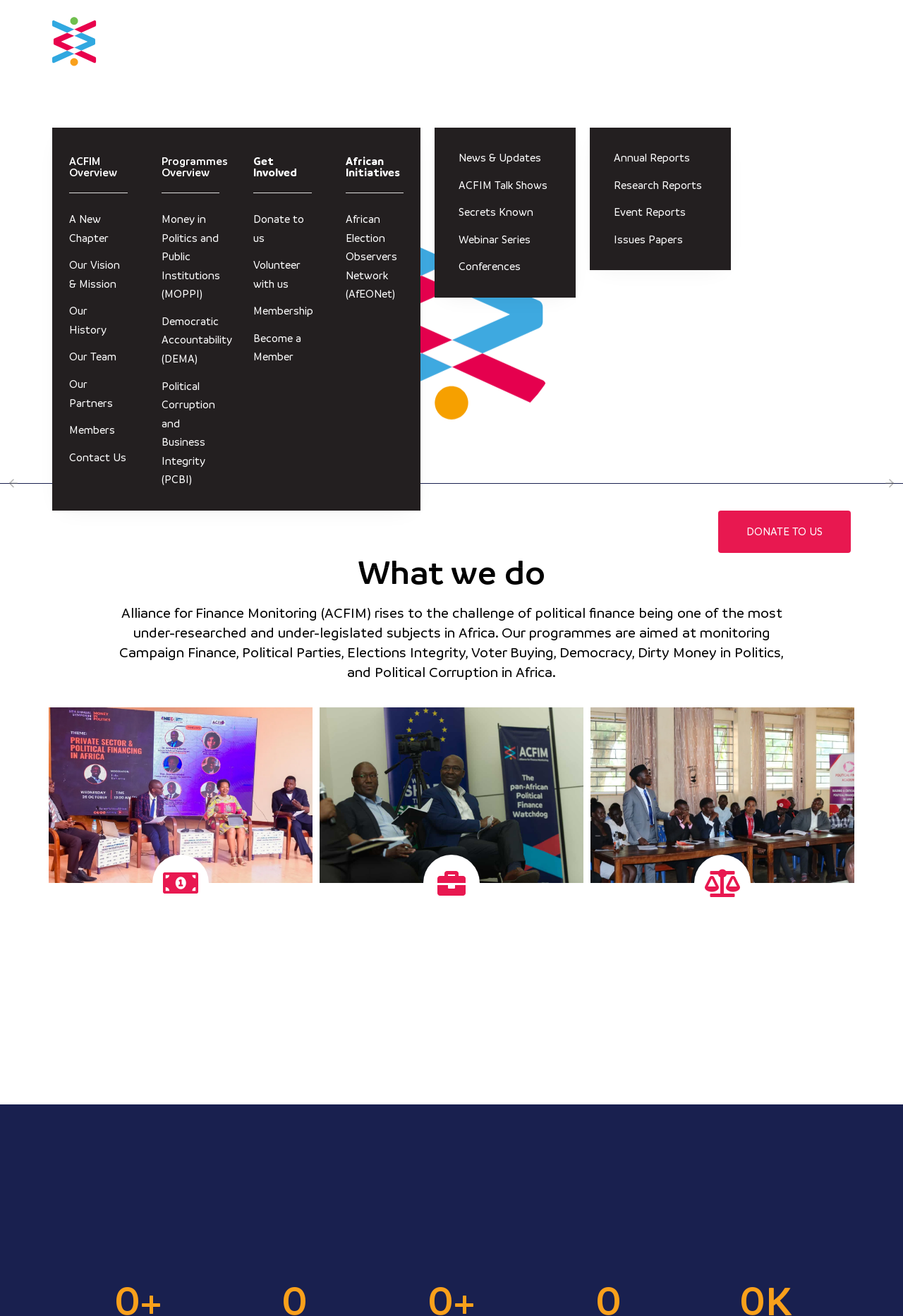What is the name of the programme focused on money in politics and public institutions?
Give a detailed explanation using the information visible in the image.

The programme focused on money in politics and public institutions can be found in the link 'Money in Politics and Public Institutions (MOPPI)' under the 'Programmes Overview' section. This suggests that the name of the programme is MOPPI.